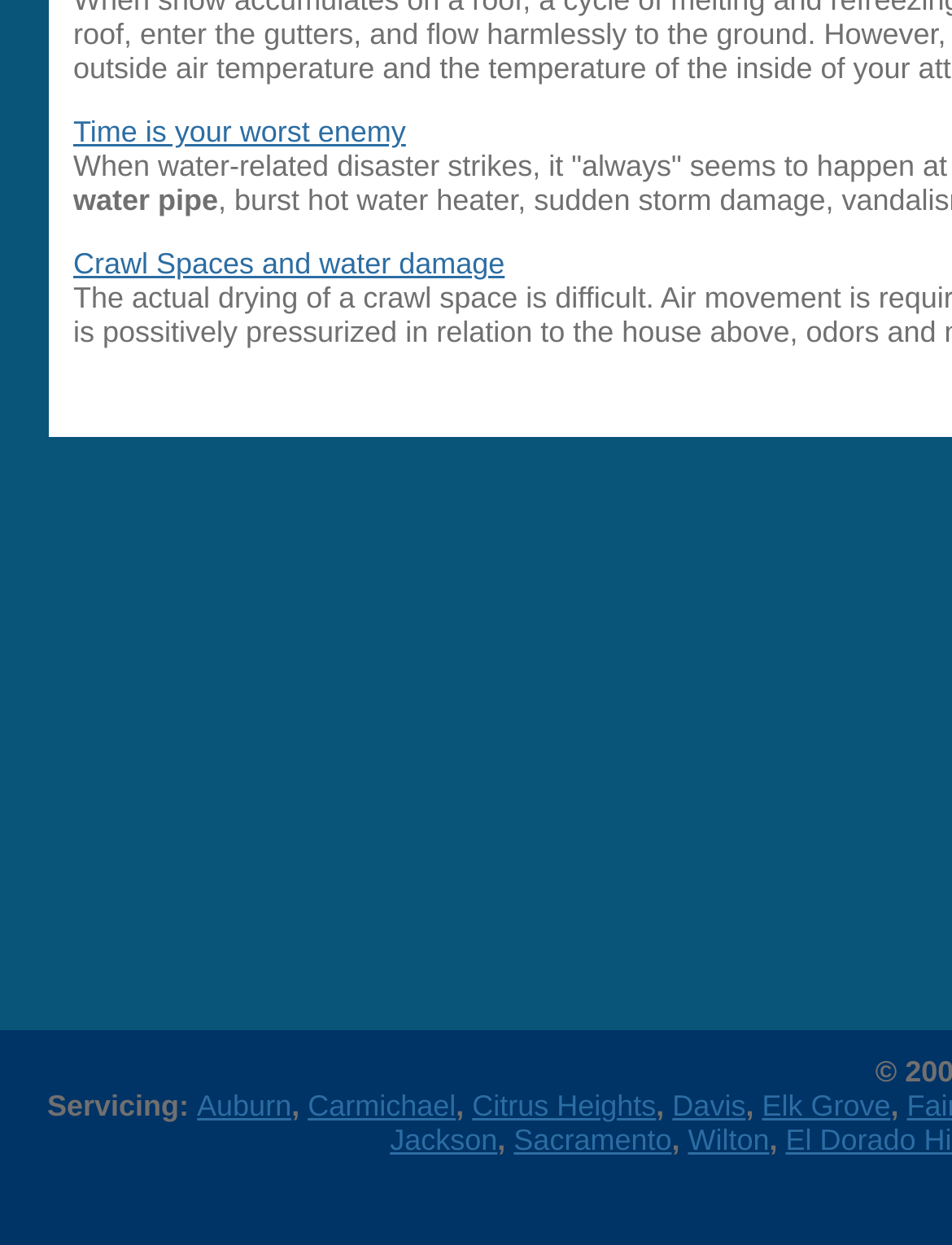Locate the bounding box coordinates of the element I should click to achieve the following instruction: "Learn about 'Wilton'".

[0.723, 0.902, 0.808, 0.929]